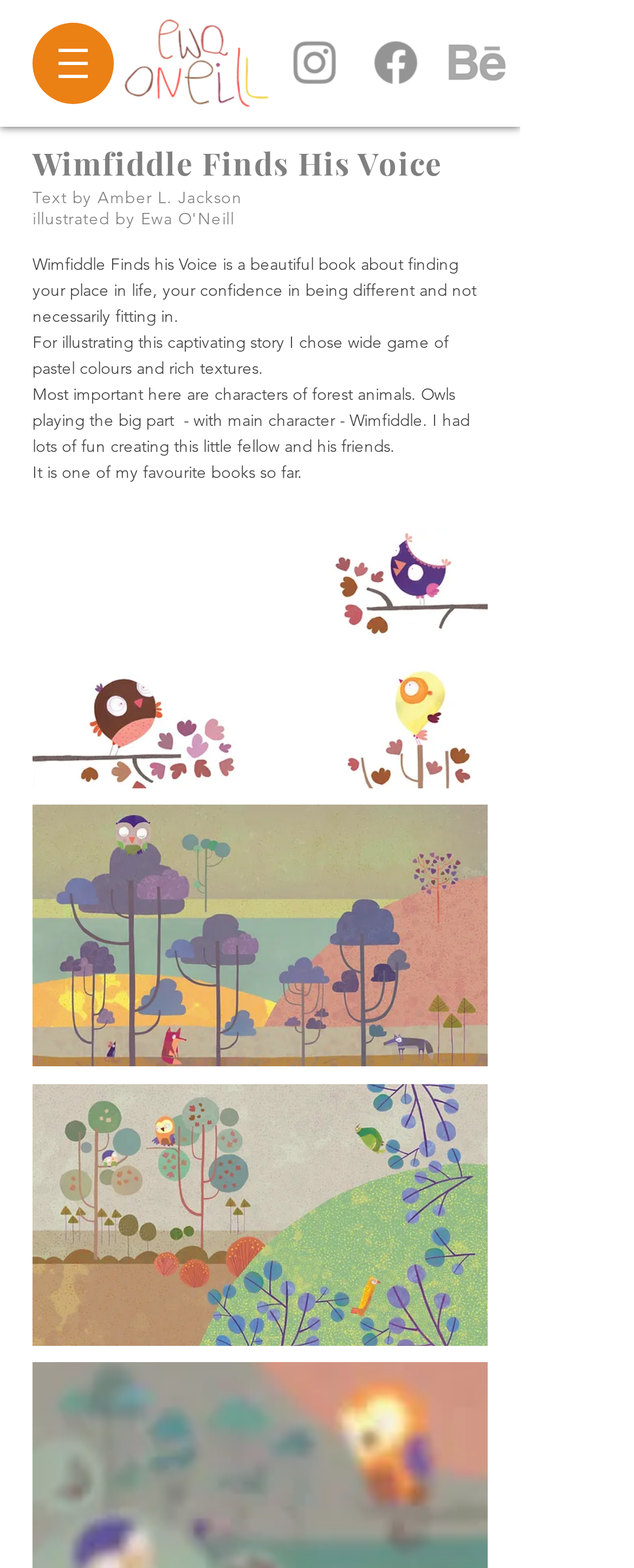What colors did the illustrator choose for the book?
Using the image as a reference, answer the question with a short word or phrase.

Pastel colours